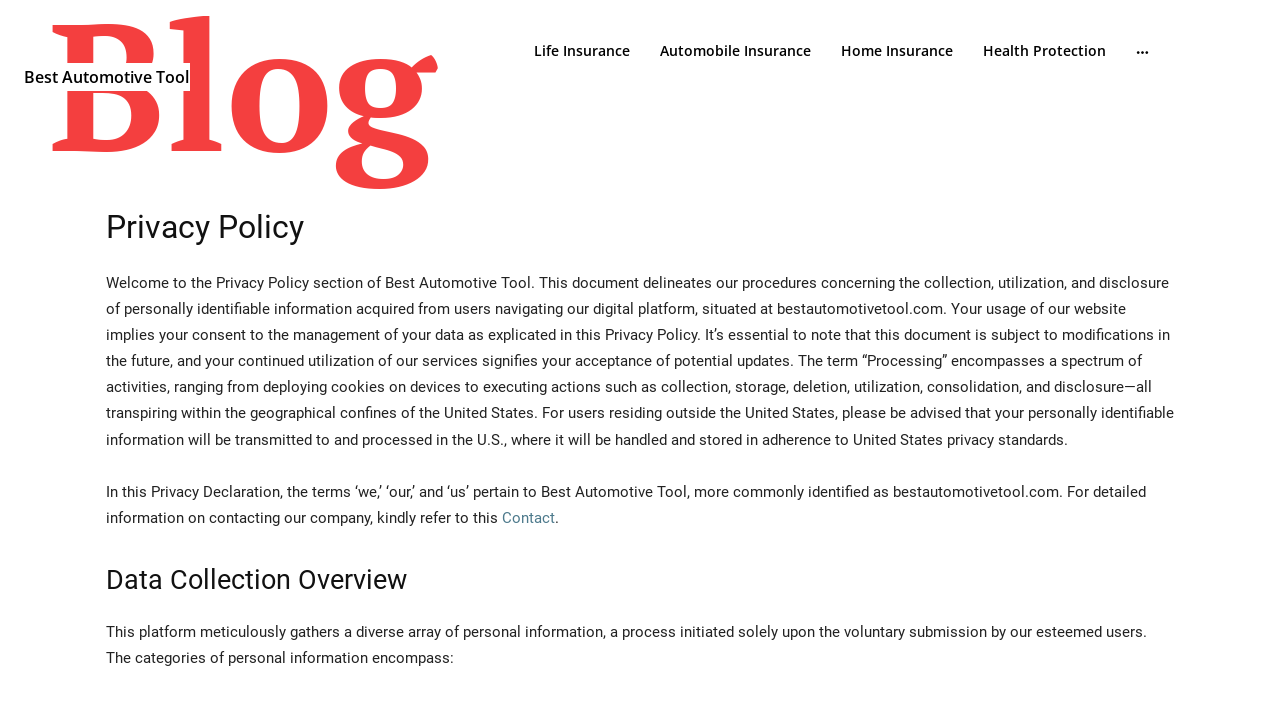How is personal information collected?
Look at the screenshot and give a one-word or phrase answer.

Voluntary submission